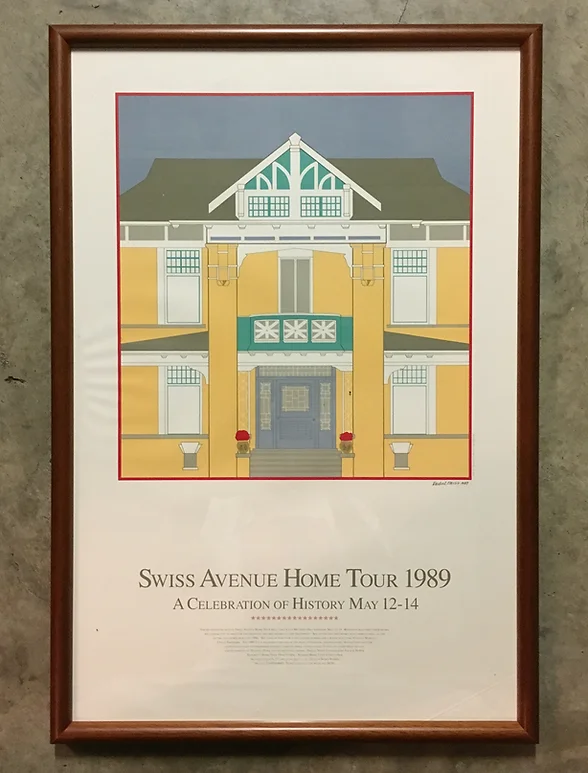Explain the image thoroughly, mentioning every notable detail.

This image features a vintage poster from the Swiss Avenue Home Tour of 1989, showcasing a beautifully illustrated architectural depiction of a historic home. The artwork is predominantly in shades of yellow and blue, highlighting intricate details such as large windows, decorative elements, and a prominent entrance. The poster is framed in a simple wood frame, enhancing its classic aesthetic. Below the illustration, it reads “SWISS AVENUE HOME TOUR 1989” and “A Celebration of History May 12-14,” commemorating the significance of the event. This piece serves as both an artistic tribute and a nostalgic reminder of the heritage and architectural beauty celebrated during the home tour.